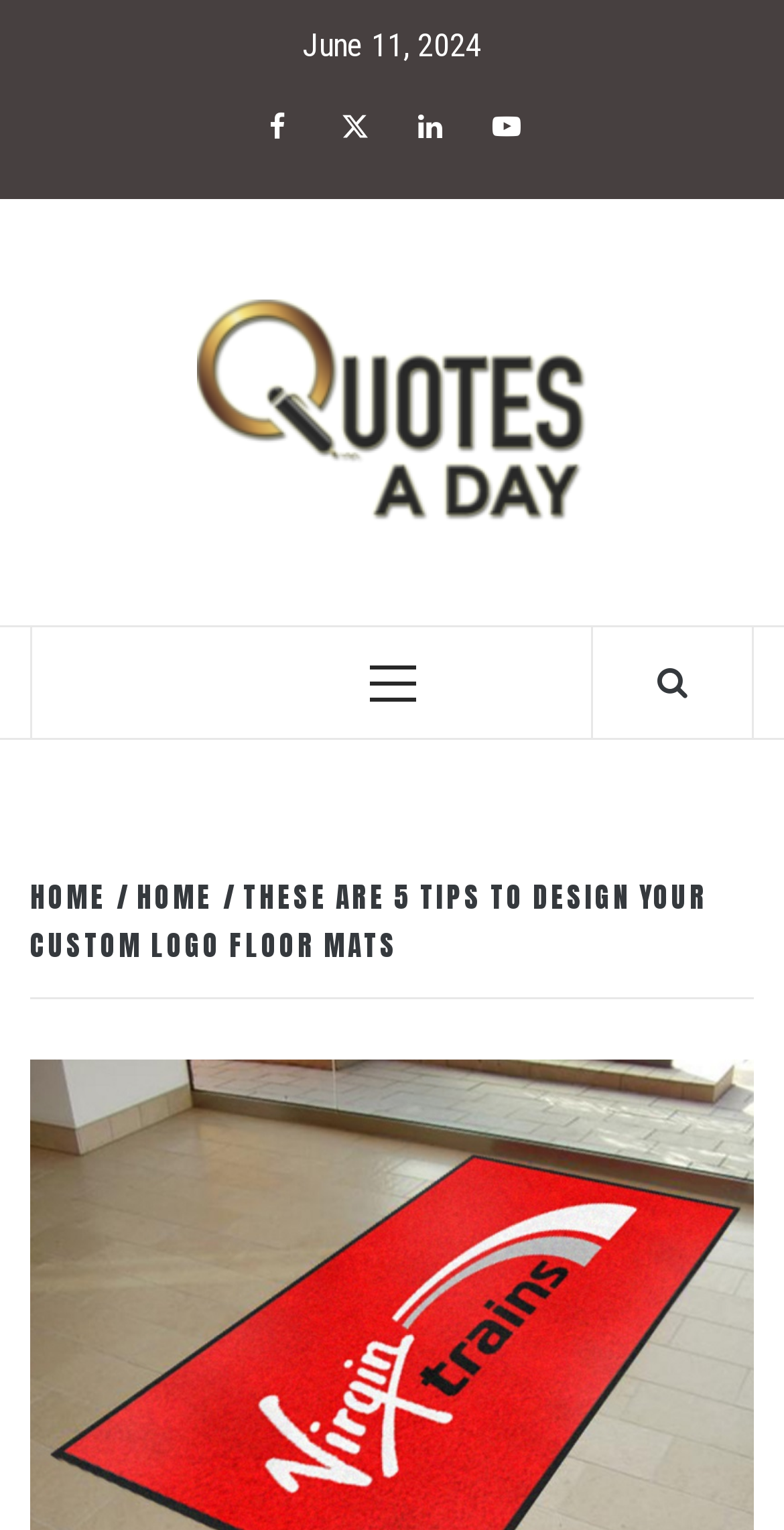Determine the main headline from the webpage and extract its text.

THESE ARE 5 TIPS TO DESIGN YOUR CUSTOM LOGO FLOOR MATS